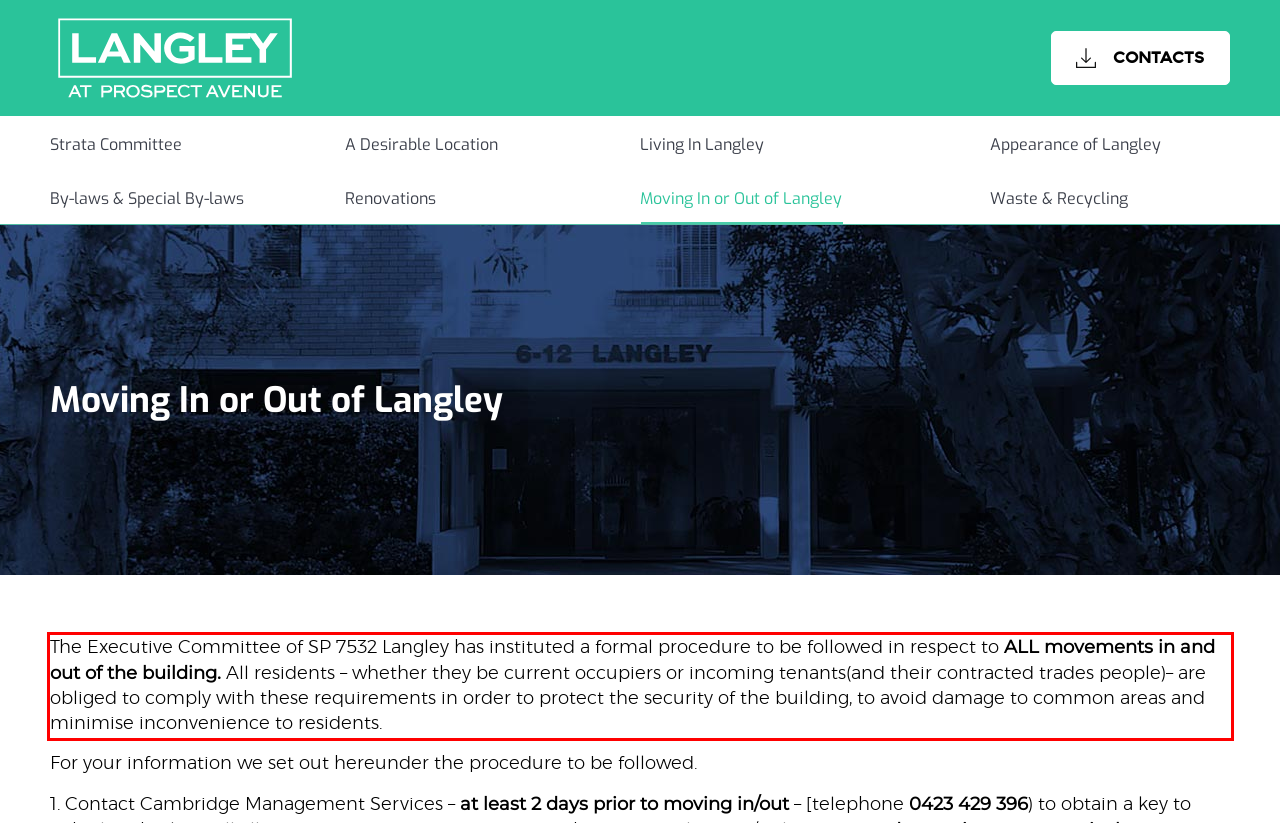Identify the red bounding box in the webpage screenshot and perform OCR to generate the text content enclosed.

The Executive Committee of SP 7532 Langley has instituted a formal procedure to be followed in respect to ALL movements in and out of the building. All residents – whether they be current occupiers or incoming tenants(and their contracted trades people)– are obliged to comply with these requirements in order to protect the security of the building, to avoid damage to common areas and minimise inconvenience to residents.